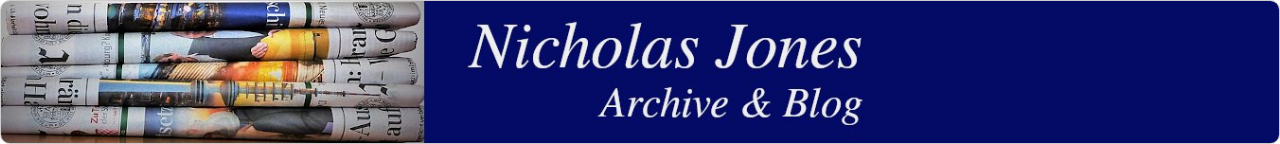Create a detailed narrative for the image.

The image features a visually appealing header for the "Nicholas Jones - Archive & Blog" website. It showcases a neatly arranged stack of newspapers, each displaying various vibrant images representative of journalistic work. The background of the header is a deep blue, contrasting with the white, elegant font that spells out "Nicholas Jones" prominently, while "Archive & Blog" is subtly positioned beneath it. This design effectively conveys a professional and engaging atmosphere, inviting visitors to explore the rich content related to journalism, media, and various insightful articles authored by Nicholas Jones.